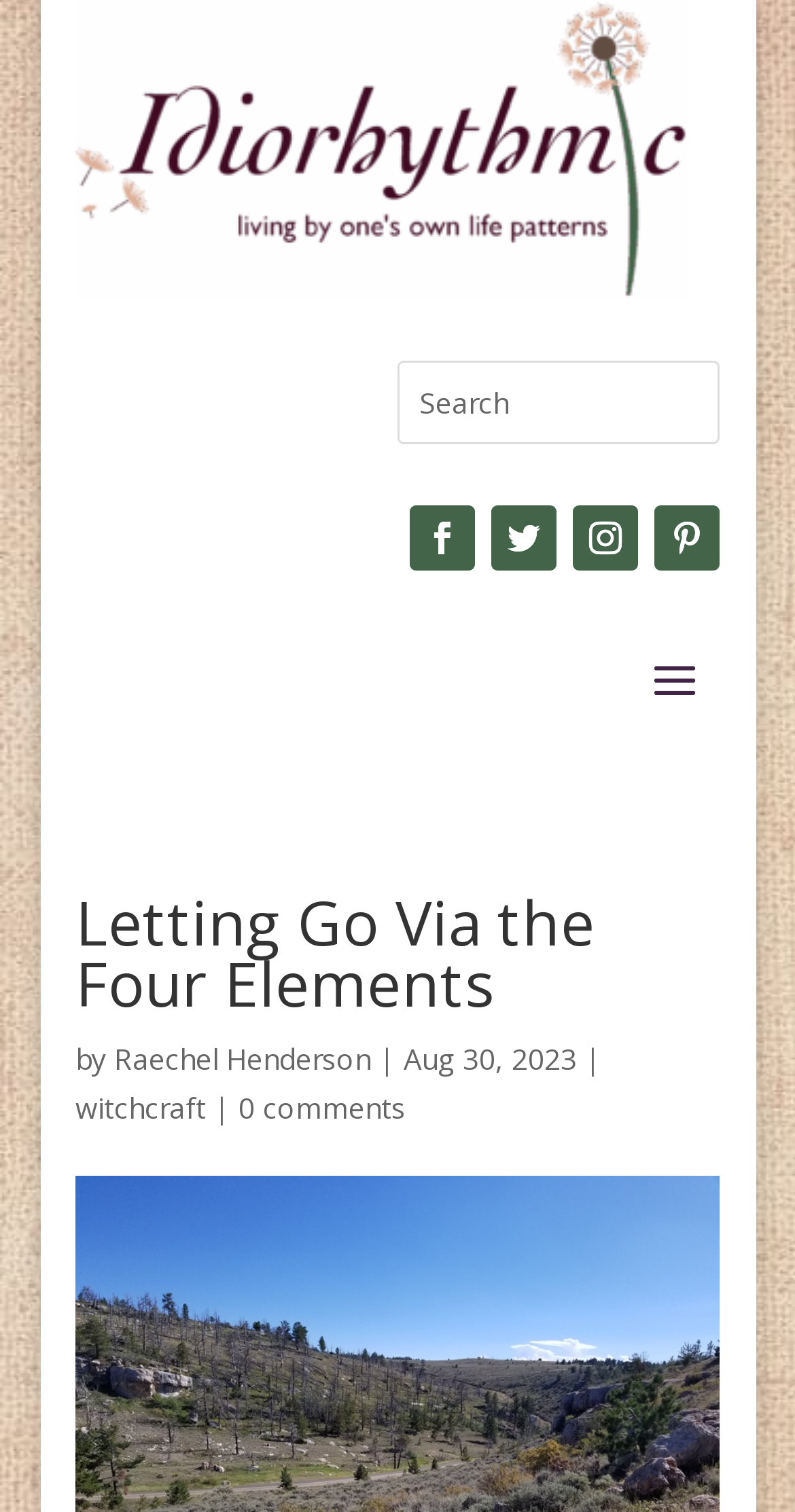Locate the bounding box coordinates of the area to click to fulfill this instruction: "Click on ECONOMY". The bounding box should be presented as four float numbers between 0 and 1, in the order [left, top, right, bottom].

None